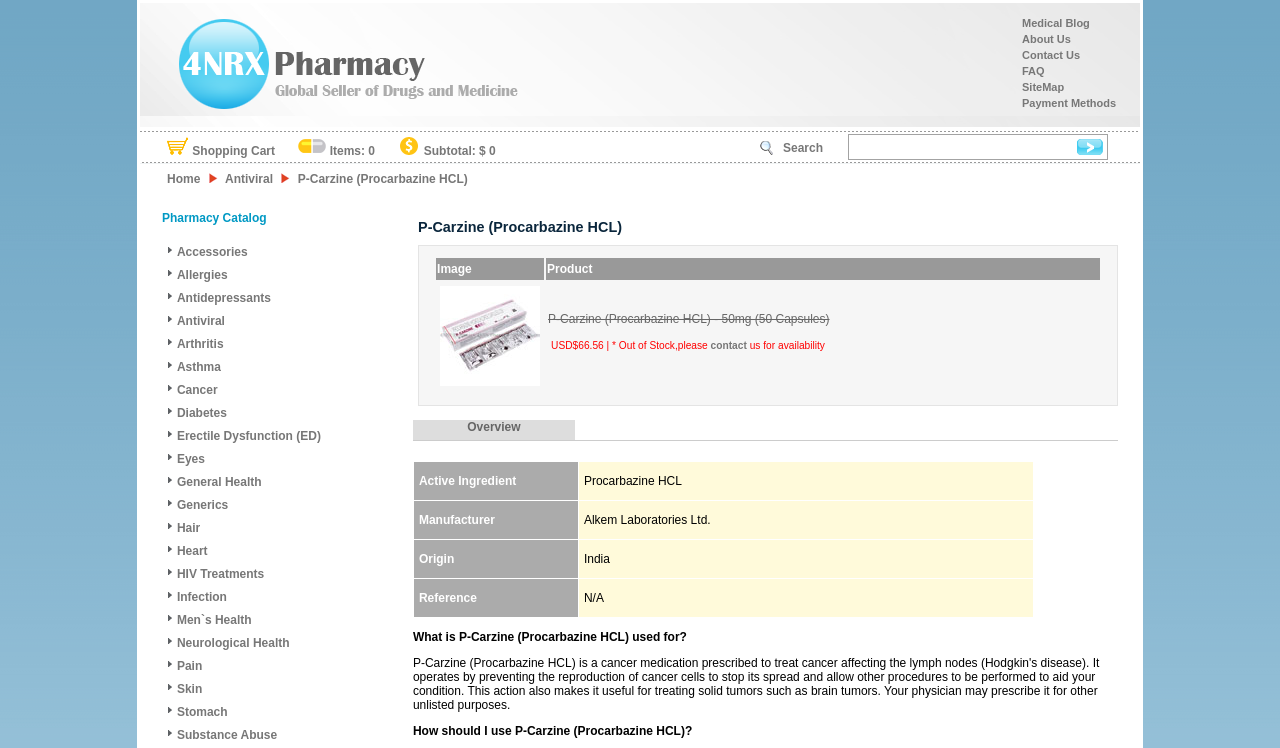Please locate the bounding box coordinates of the region I need to click to follow this instruction: "Go to 4nrx Pharmacy Start Page".

[0.109, 0.132, 0.406, 0.15]